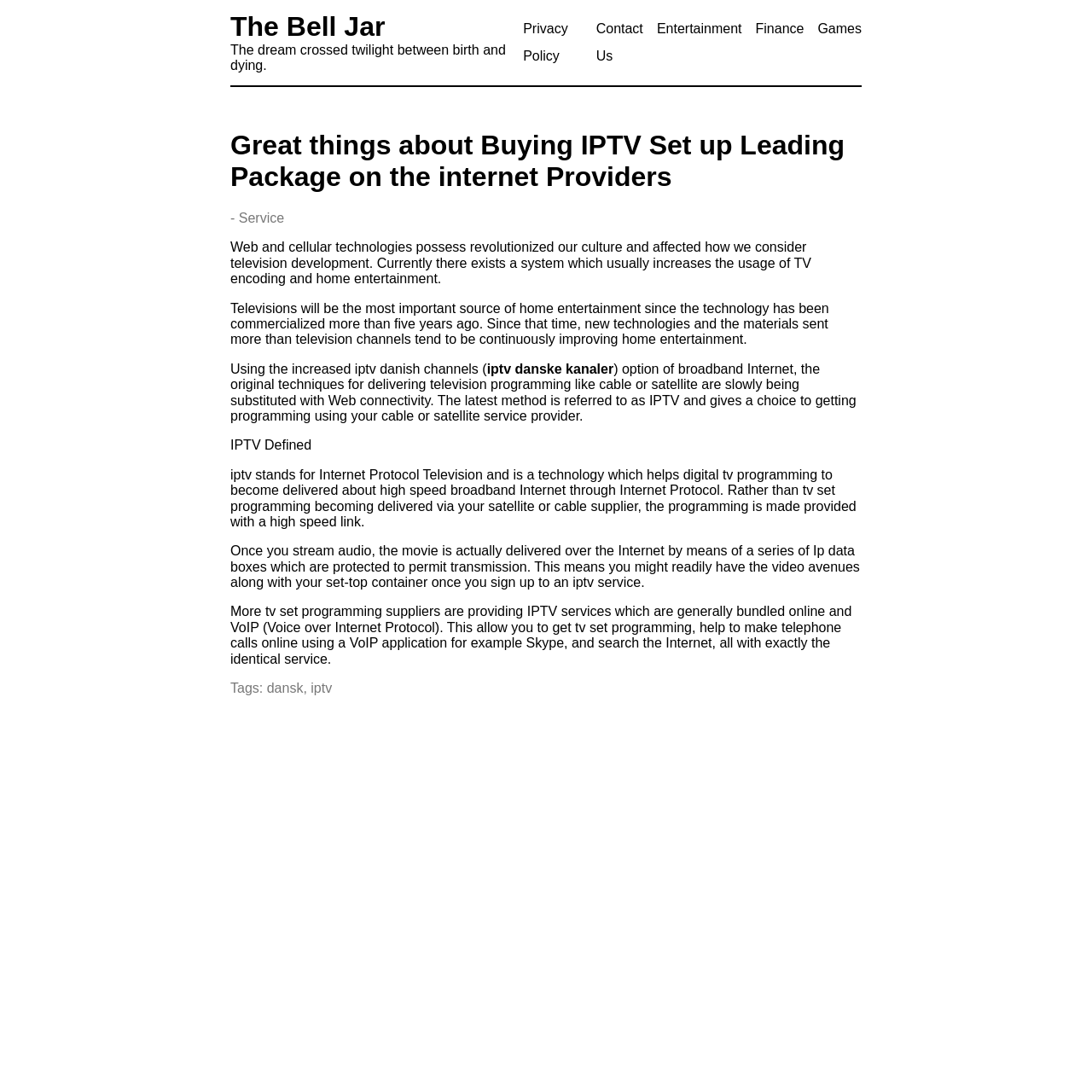Please locate the UI element described by "Inquire about this tour" and provide its bounding box coordinates.

None